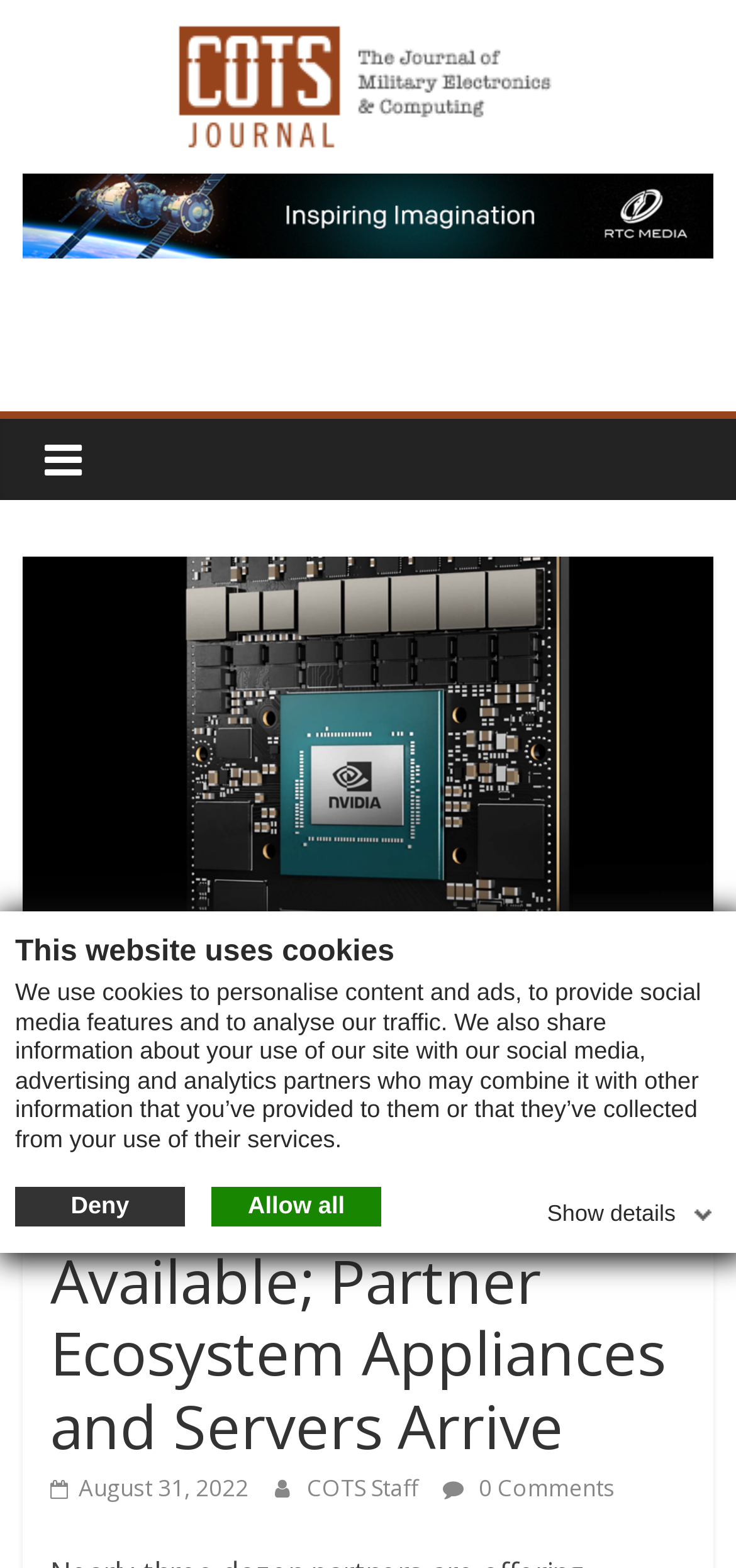How many comments does the article have?
Using the image provided, answer with just one word or phrase.

0 Comments